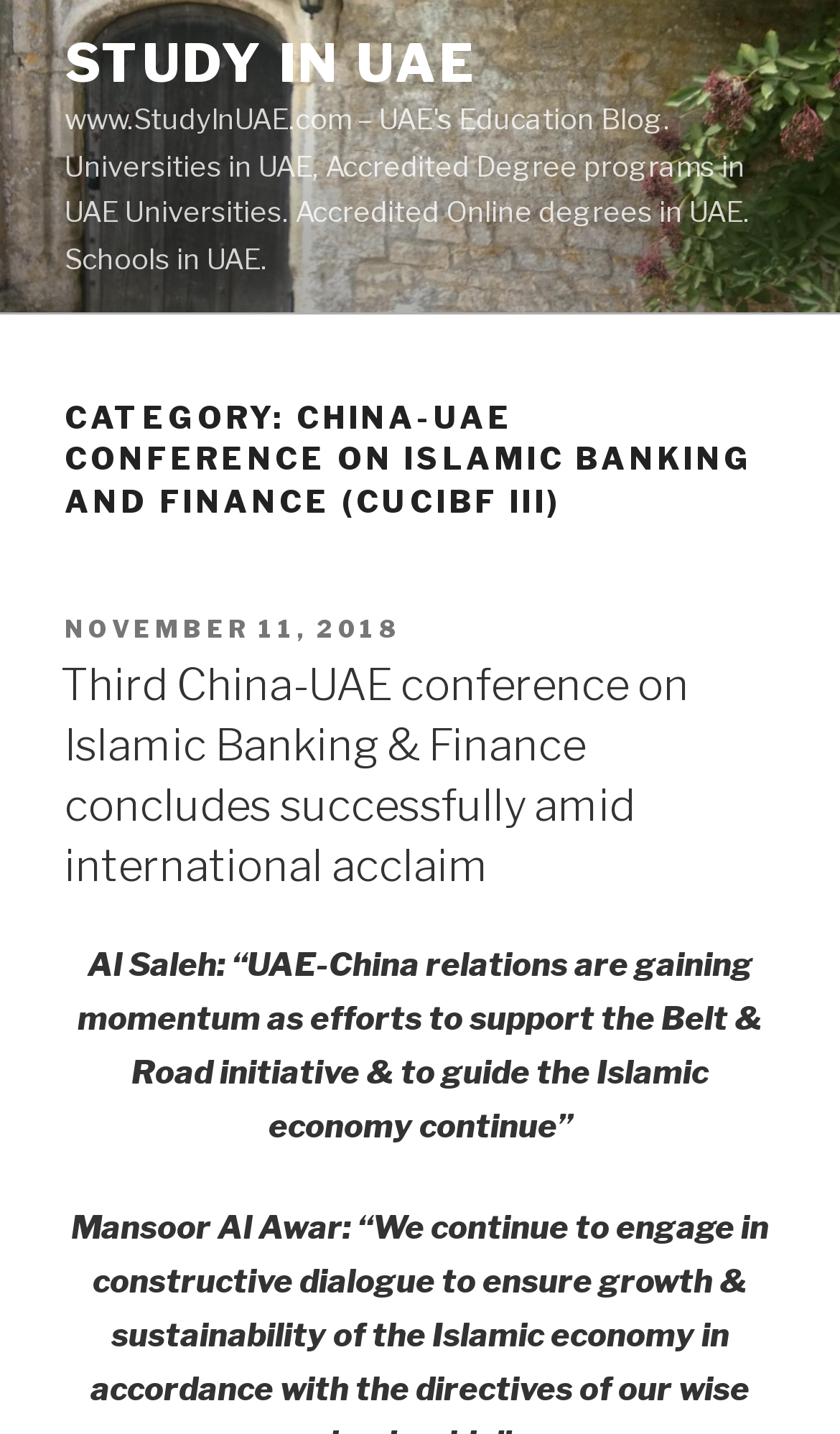Based on the element description: "November 11, 2018December 14, 2021", identify the UI element and provide its bounding box coordinates. Use four float numbers between 0 and 1, [left, top, right, bottom].

[0.077, 0.428, 0.477, 0.449]